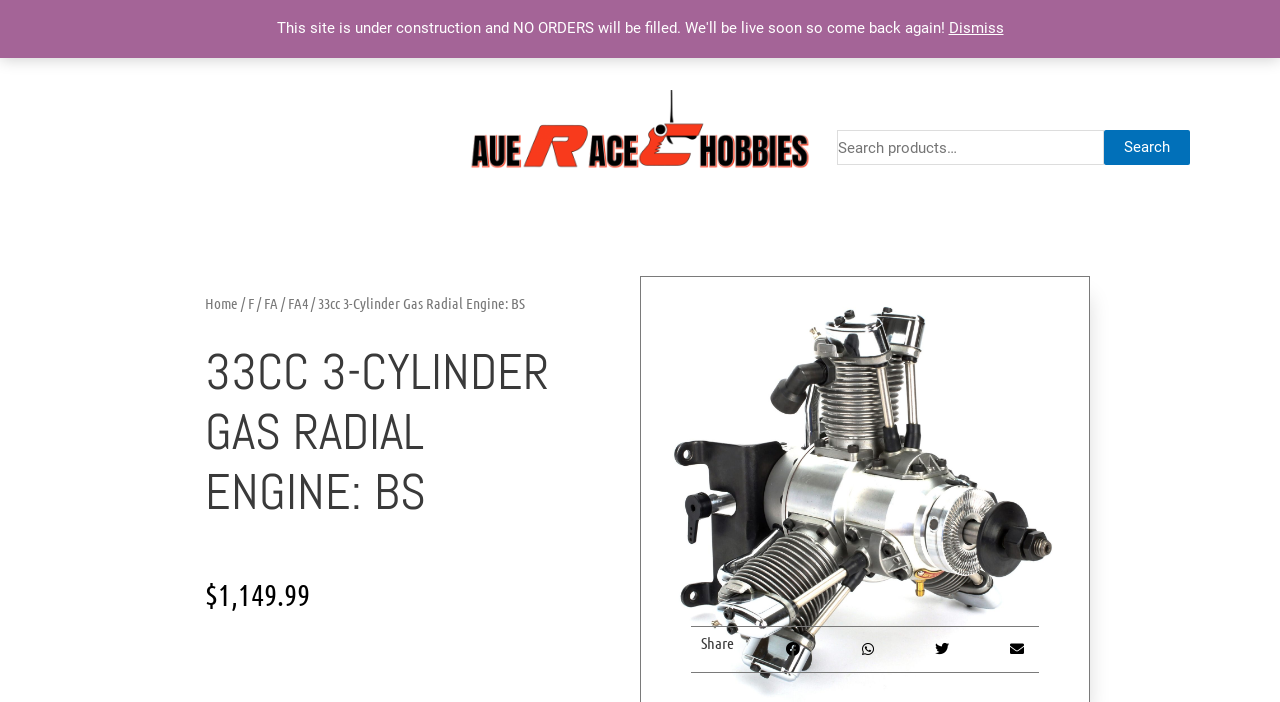Please find the bounding box coordinates of the element that needs to be clicked to perform the following instruction: "Dismiss the notification". The bounding box coordinates should be four float numbers between 0 and 1, represented as [left, top, right, bottom].

[0.741, 0.027, 0.784, 0.053]